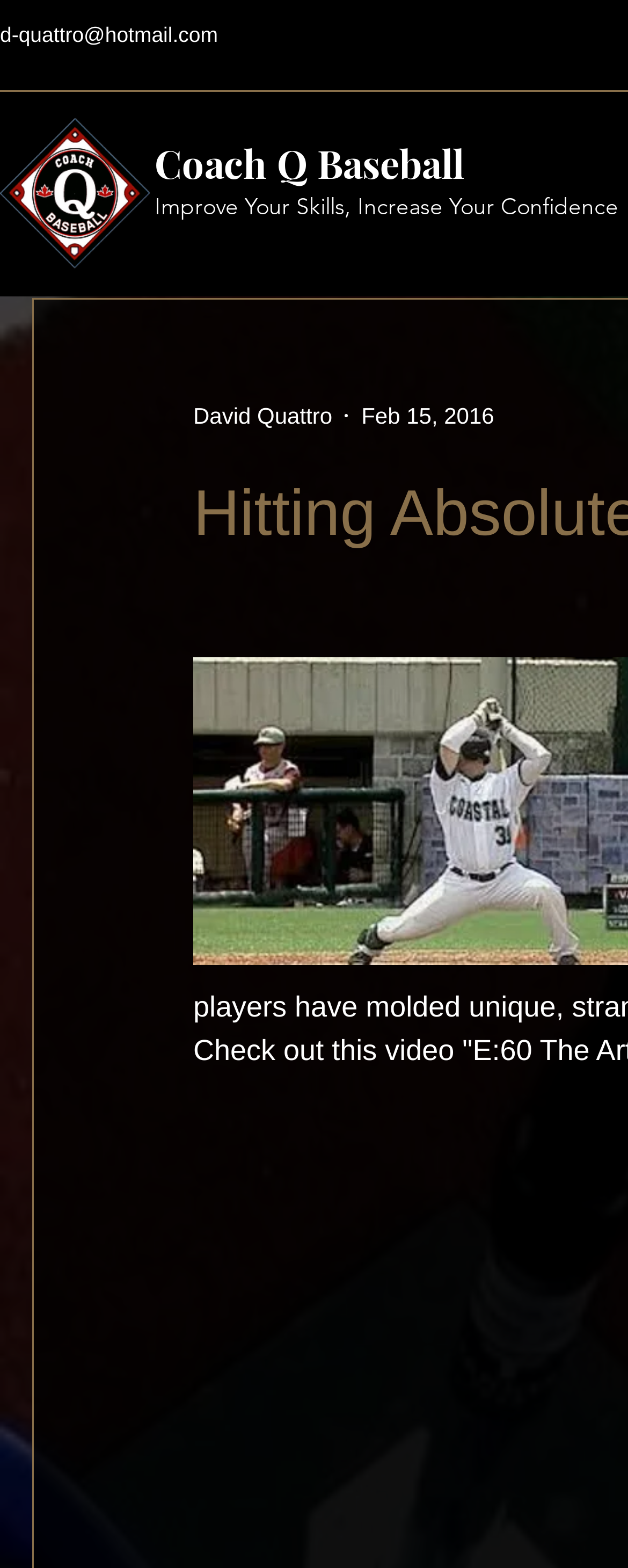Answer the question below using just one word or a short phrase: 
Who is the author of the content?

David Quattro